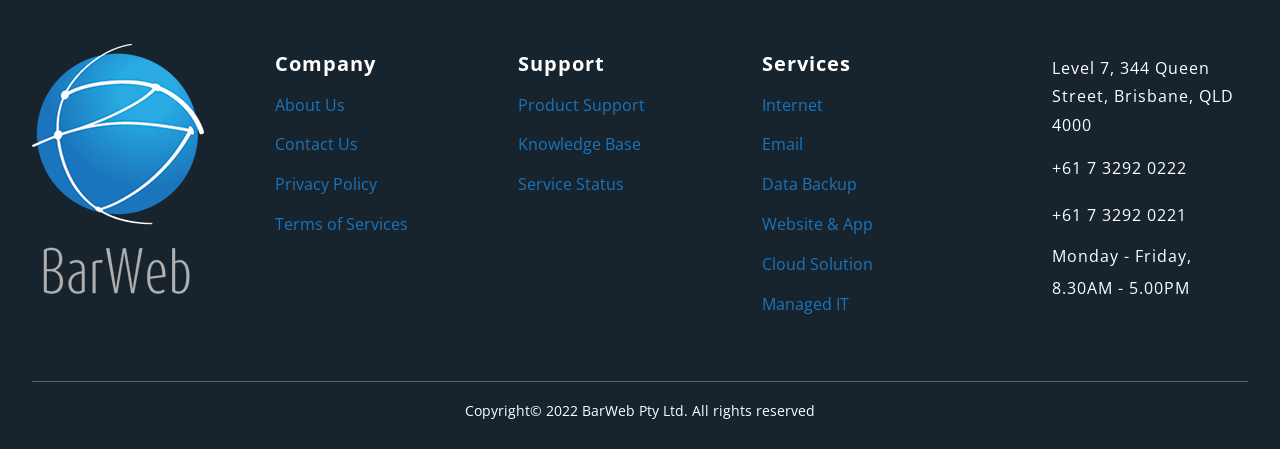What is the company's address?
Respond with a short answer, either a single word or a phrase, based on the image.

Level 7, 344 Queen Street, Brisbane, QLD 4000